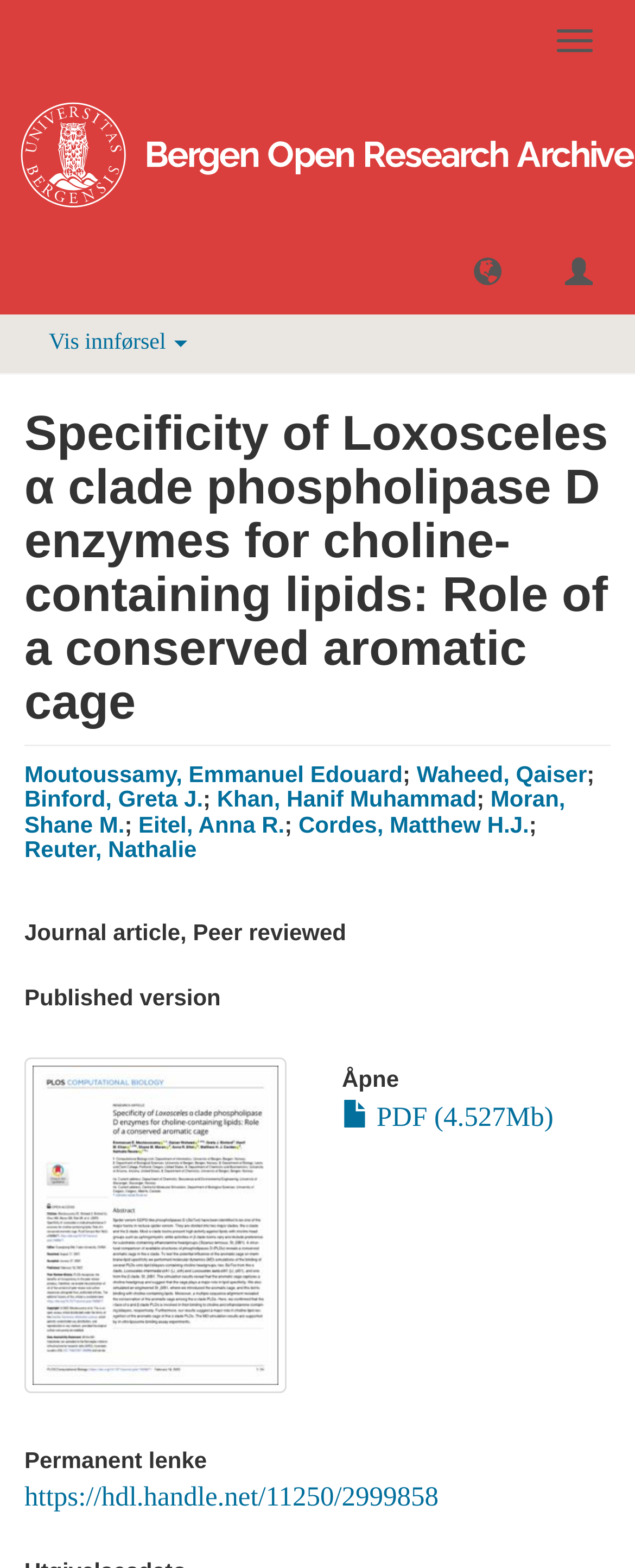Based on the element description: "https://hdl.handle.net/11250/2999858", identify the bounding box coordinates for this UI element. The coordinates must be four float numbers between 0 and 1, listed as [left, top, right, bottom].

[0.038, 0.945, 0.691, 0.965]